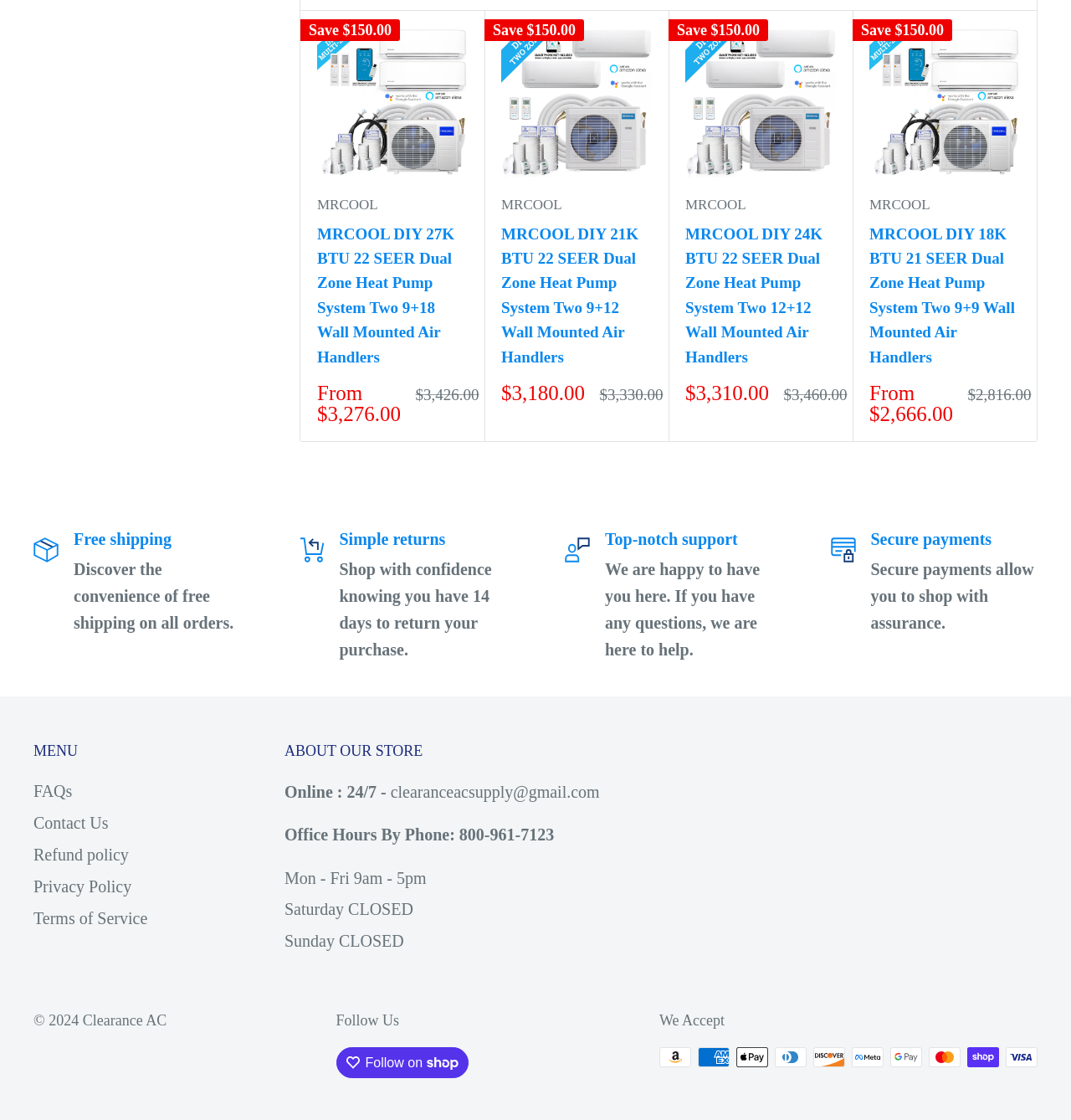Provide your answer in one word or a succinct phrase for the question: 
What is the brand of all products on this page?

MRCOOL